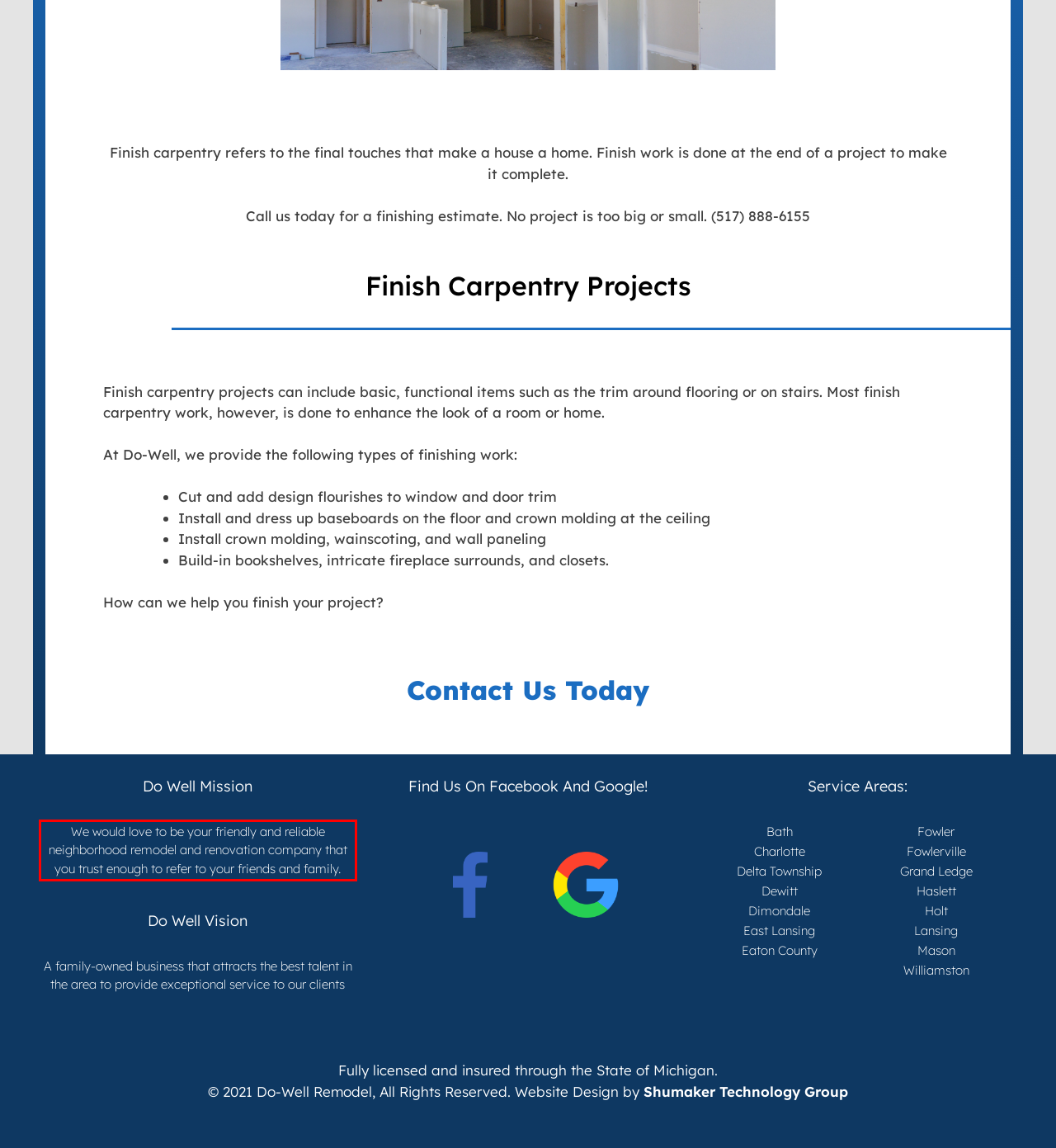Please perform OCR on the text within the red rectangle in the webpage screenshot and return the text content.

We would love to be your friendly and reliable neighborhood remodel and renovation company that you trust enough to refer to your friends and family.